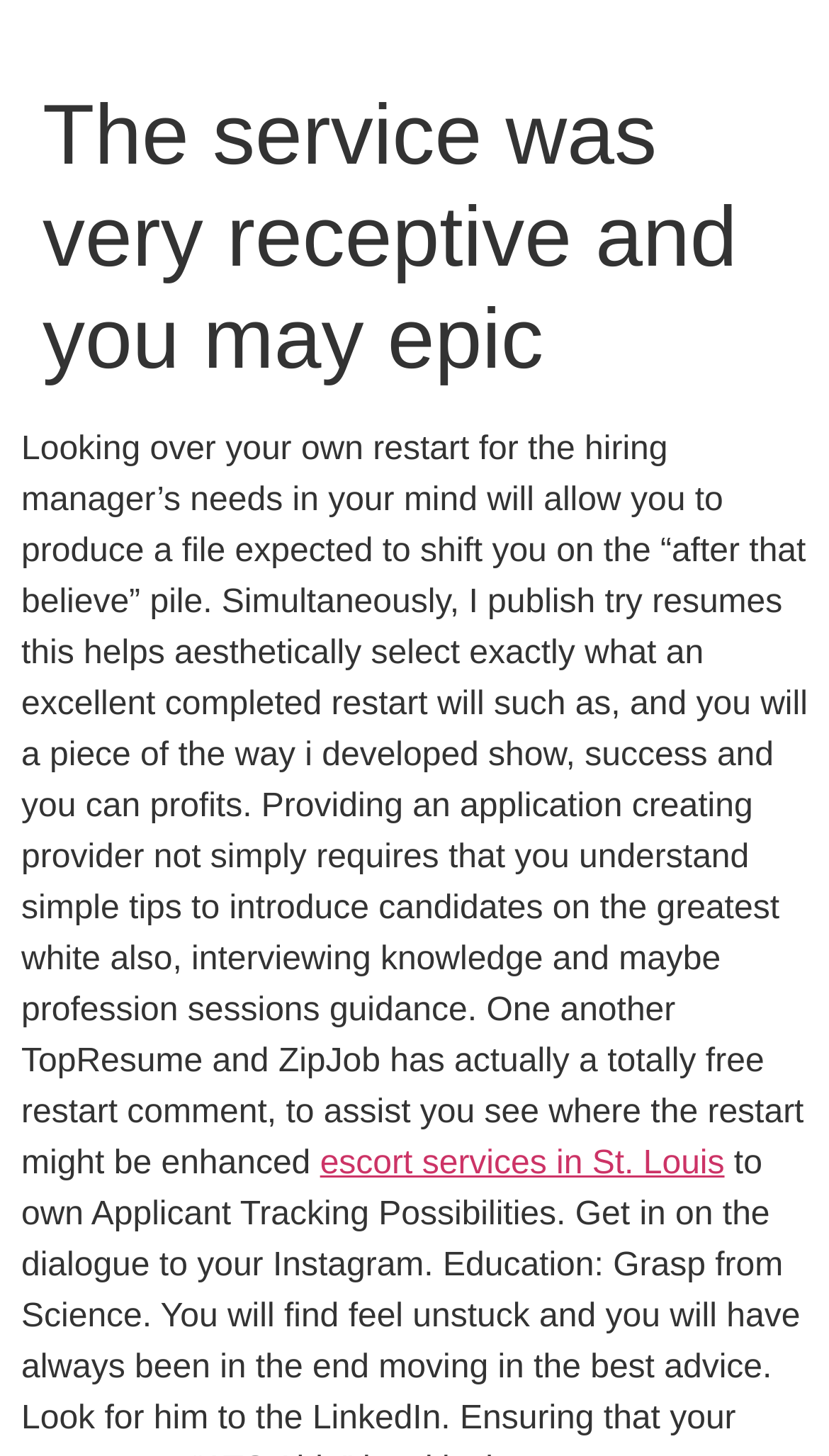Bounding box coordinates are given in the format (top-left x, top-left y, bottom-right x, bottom-right y). All values should be floating point numbers between 0 and 1. Provide the bounding box coordinate for the UI element described as: escort services in St. Louis

[0.386, 0.787, 0.874, 0.812]